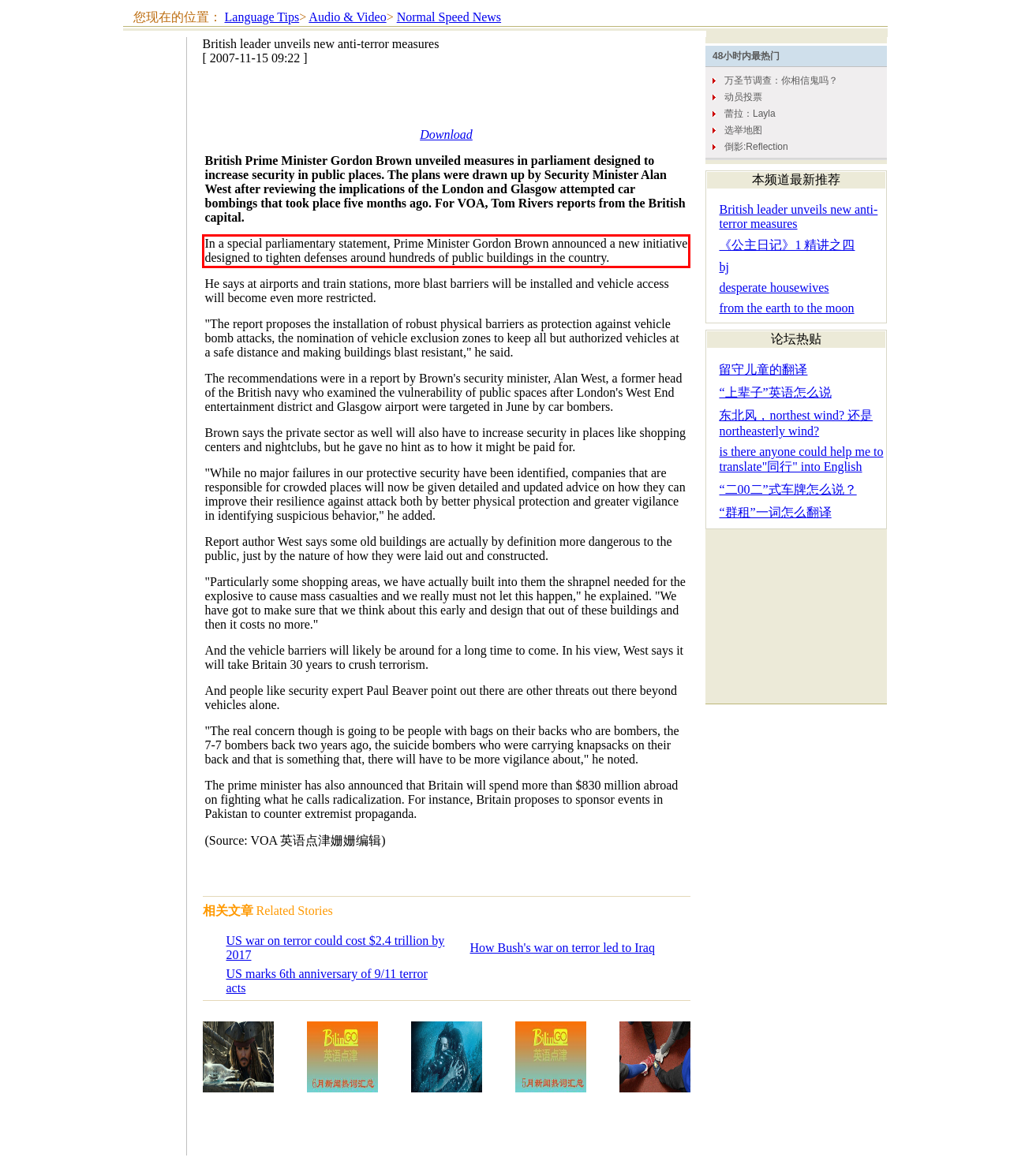Please examine the screenshot of the webpage and read the text present within the red rectangle bounding box.

In a special parliamentary statement, Prime Minister Gordon Brown announced a new initiative designed to tighten defenses around hundreds of public buildings in the country.